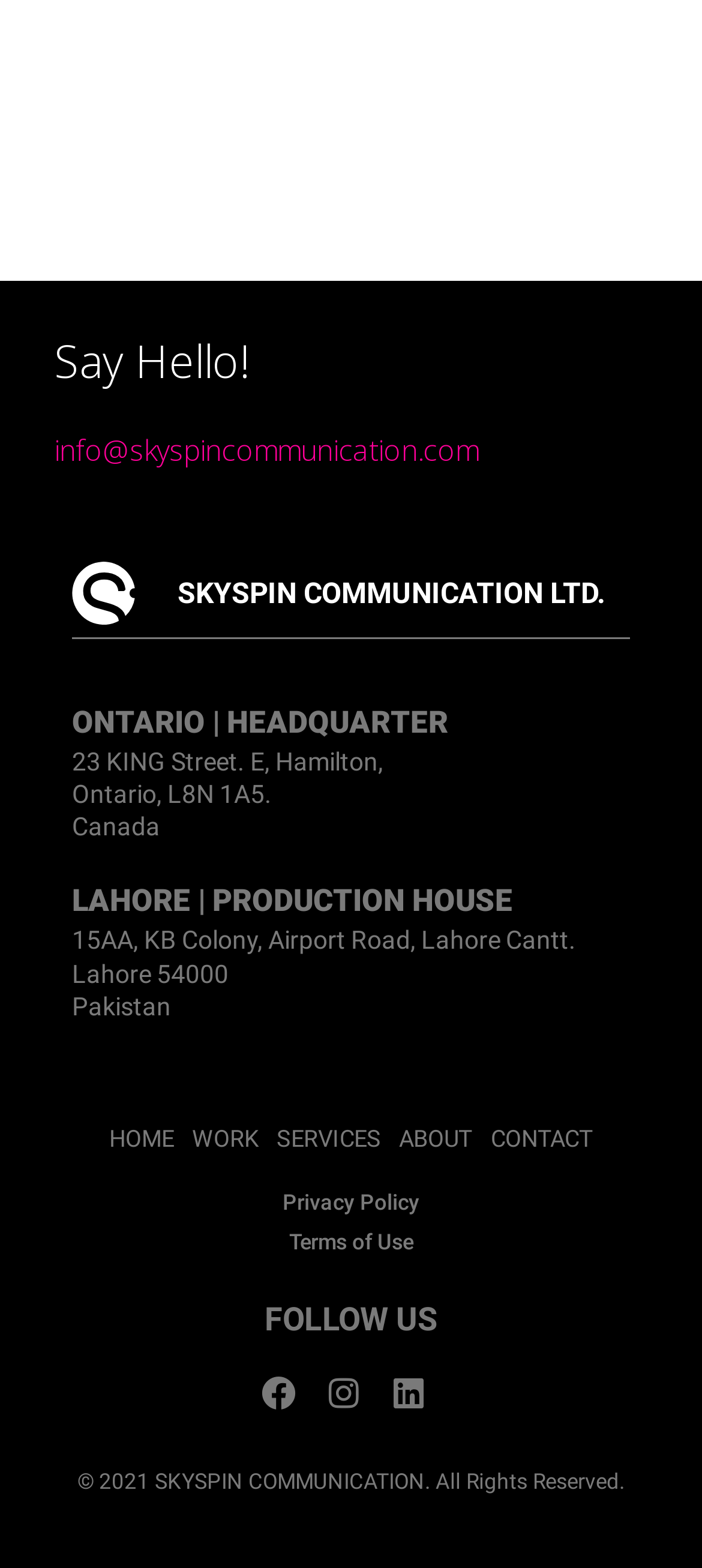What is the year of copyright?
Please respond to the question with a detailed and thorough explanation.

The year of copyright can be found in the StaticText element at the bottom of the webpage, which states '© 2021 SKYSPIN COMMUNICATION. All Rights Reserved.'